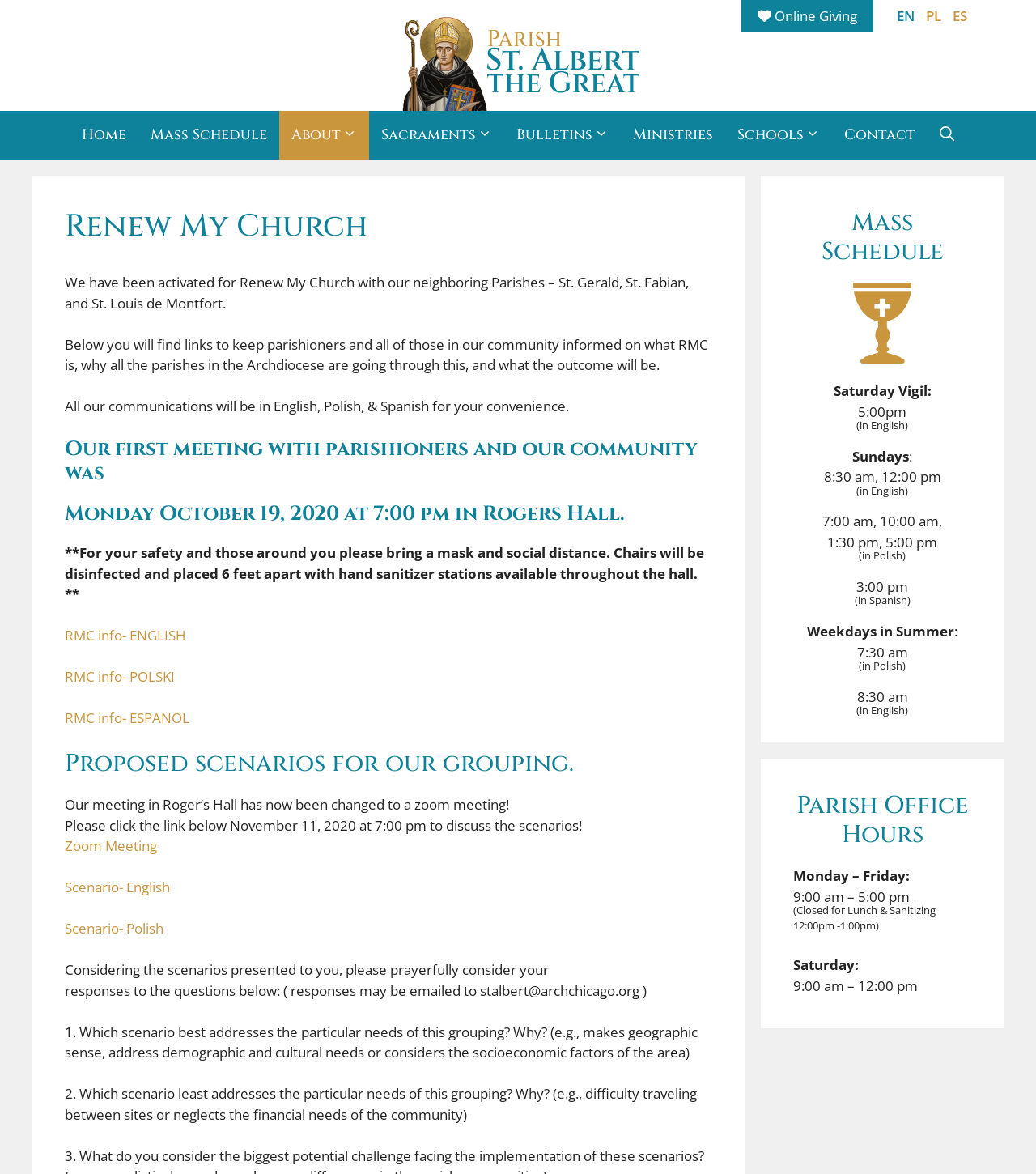Using details from the image, please answer the following question comprehensively:
What is the purpose of the Renew My Church meeting?

The webpage mentions that the Renew My Church meeting is to discuss scenarios, and it provides links to information about the scenarios in English, Polish, and Spanish.